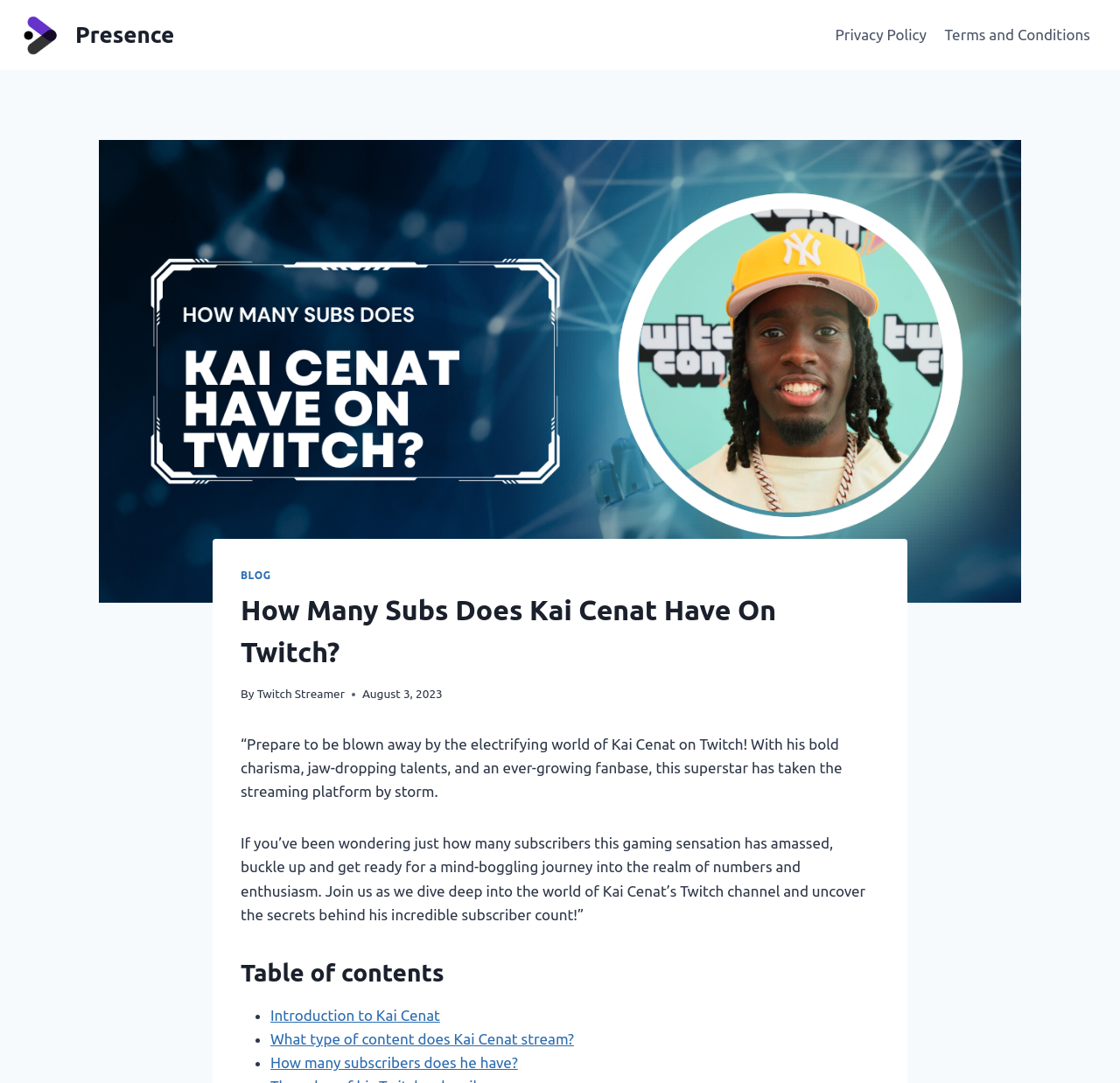Construct a thorough caption encompassing all aspects of the webpage.

This webpage is about Kai Cenat, a popular Twitch streamer. At the top left, there is a link labeled "Presence" accompanied by a small image. On the top right, there is a primary navigation menu with links to "Privacy Policy" and "Terms and Conditions". 

Below the navigation menu, there is a large image that spans most of the width of the page, with a header section on top of it. The header section contains a link to "BLOG" and a heading that reads "How Many Subs Does Kai Cenat Have On Twitch?". Below the heading, there is a text "By" followed by a link to "Twitch Streamer", and a timestamp indicating the date "August 3, 2023".

Below the header section, there are two paragraphs of text that introduce Kai Cenat and his Twitch channel. The first paragraph describes him as a superstar who has taken the streaming platform by storm, while the second paragraph invites readers to explore his channel and learn about his subscriber count.

Further down, there is a heading labeled "Table of contents" followed by a list of links to different sections of the article, including "Introduction to Kai Cenat", "What type of content does Kai Cenat stream?", and "How many subscribers does he have?". Each list item is preceded by a bullet point marker.